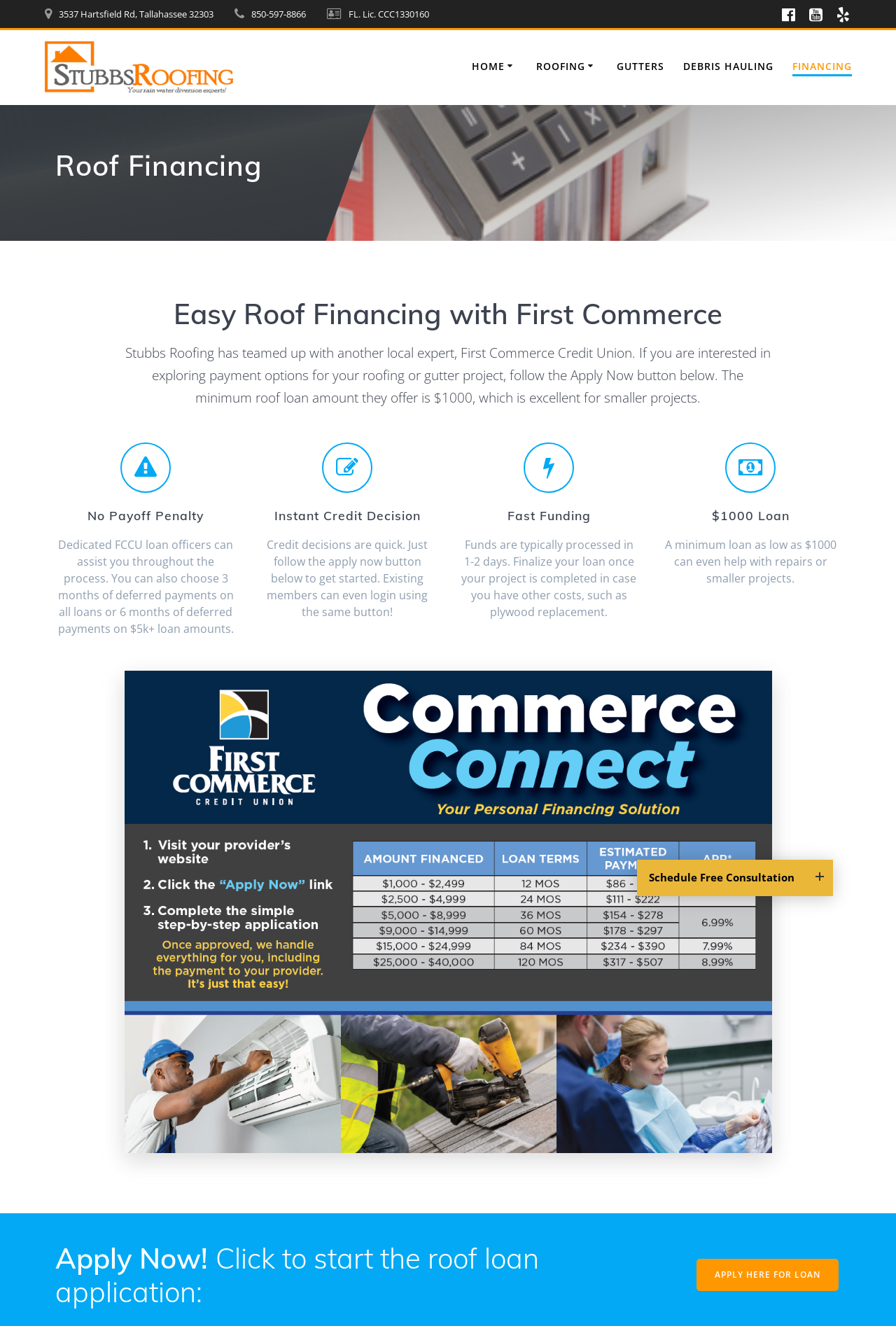Identify the bounding box coordinates of the clickable region necessary to fulfill the following instruction: "Click the 'Schedule a Free Consultation' link". The bounding box coordinates should be four float numbers between 0 and 1, i.e., [left, top, right, bottom].

[0.527, 0.108, 0.72, 0.129]